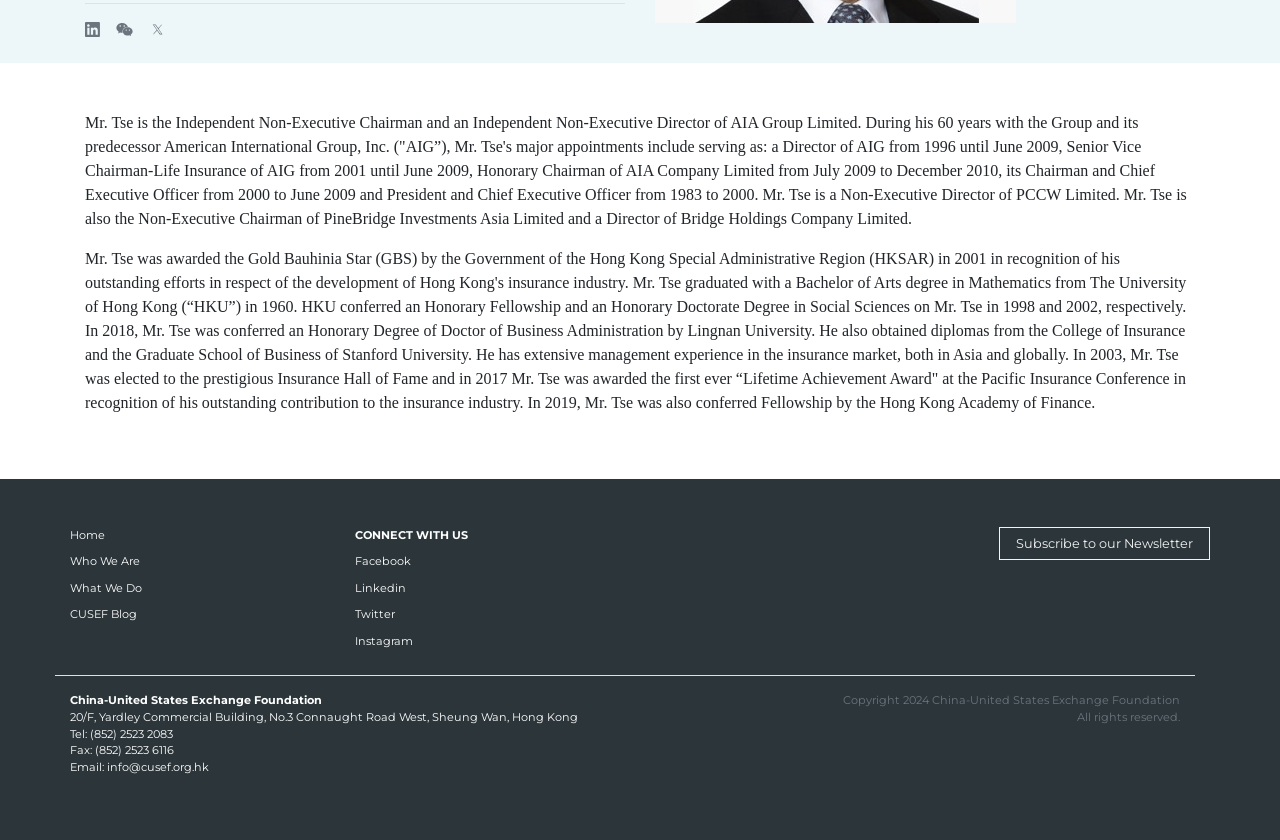Identify the bounding box coordinates for the UI element described as: "Instagram".

[0.277, 0.754, 0.323, 0.771]